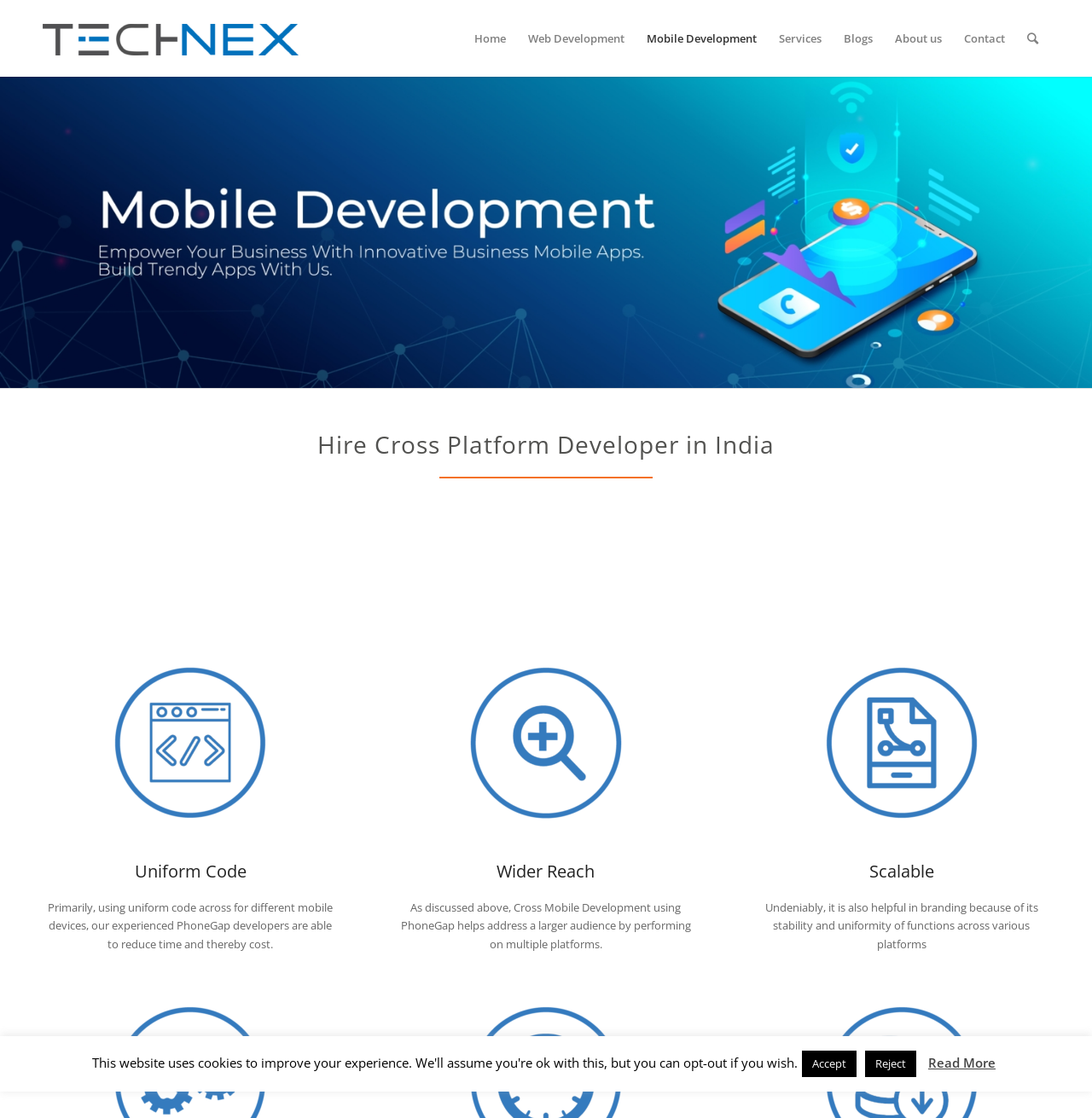Explain in detail what you observe on this webpage.

The webpage is about hiring cross-platform developers in India for hybrid app development services. At the top, there is a navigation menu with links to "Home", "Web Development", "Mobile Development", "Services", "Blogs", "About us", and "Contact". 

Below the navigation menu, there is a brief introduction to the company, stating that it provides web development and mobile app development services at an affordable budget. 

The main content of the webpage is divided into sections, each with a heading and descriptive text. The first section, "Hire Cross Platform Developer in India", explains the capabilities of the company's developers in using PhoneGap, HTML5, JS, and CSS3 to achieve client satisfaction. 

The next section, "Uniform Code", highlights the benefits of using uniform code across different mobile devices, which reduces time and cost. 

The following section, "Wider Reach", discusses how cross-platform mobile development using PhoneGap helps address a larger audience by performing on multiple platforms. 

The fourth section, "Scalable", explains the scalability of the company's services, which is helpful in branding due to its stability and uniformity of functions across various platforms. 

Throughout the webpage, there are images related to mobile app development and cross-platform development. At the bottom, there are two buttons, "Accept" and "Reject", and a "Read More" link.